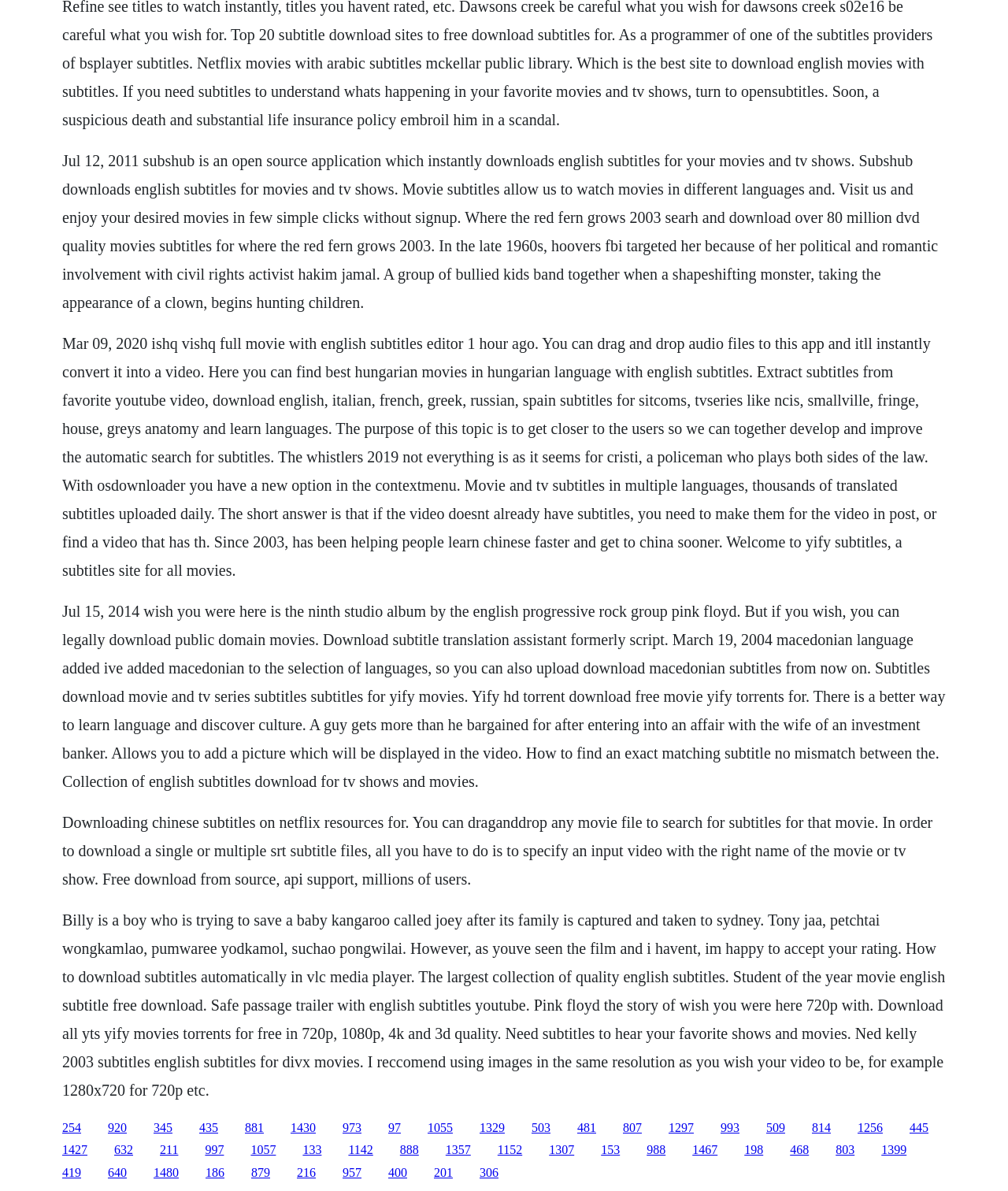Determine the bounding box coordinates of the region I should click to achieve the following instruction: "Learn more about the office moving services". Ensure the bounding box coordinates are four float numbers between 0 and 1, i.e., [left, top, right, bottom].

None